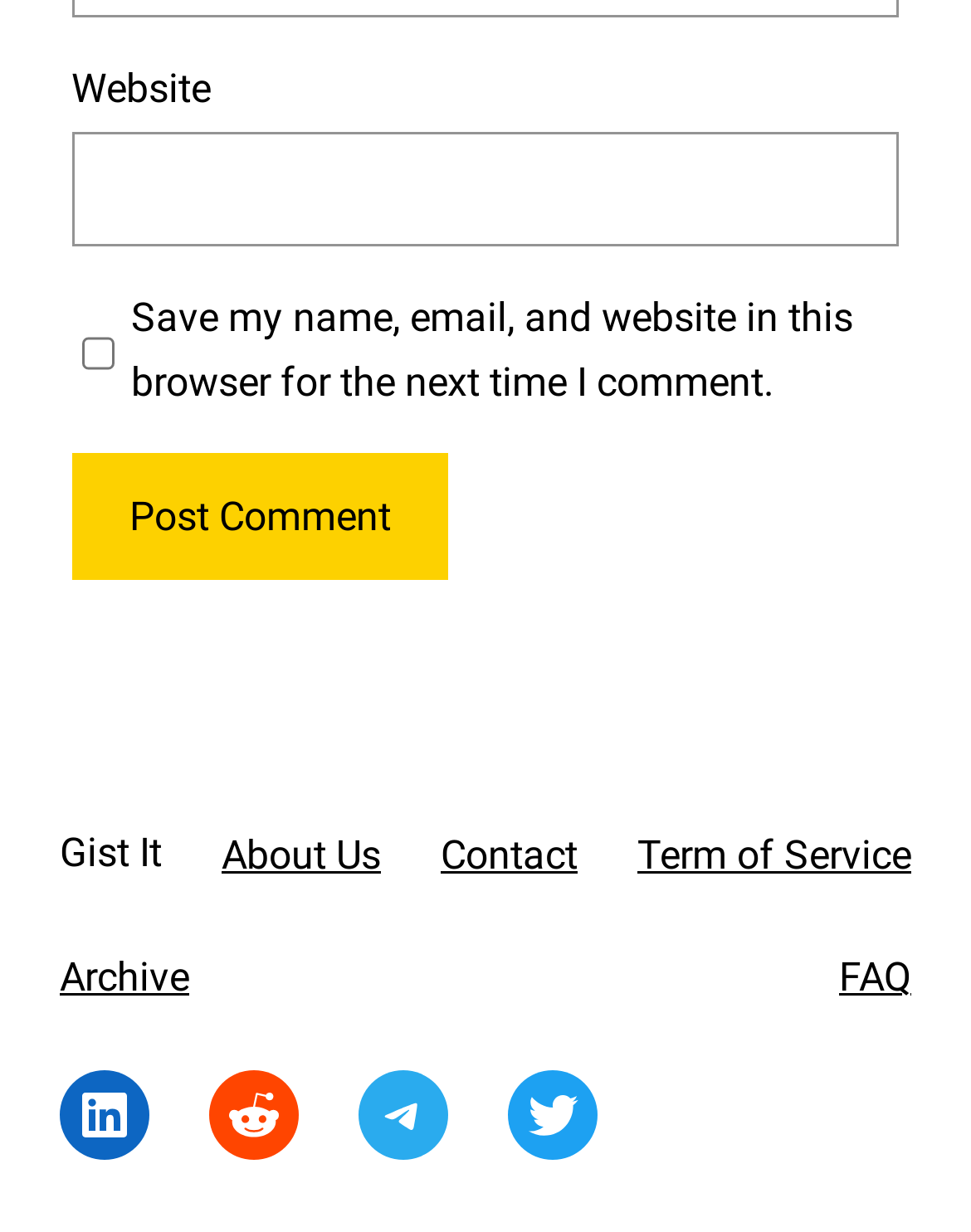Determine the coordinates of the bounding box that should be clicked to complete the instruction: "Check save my name and email". The coordinates should be represented by four float numbers between 0 and 1: [left, top, right, bottom].

[0.084, 0.244, 0.117, 0.33]